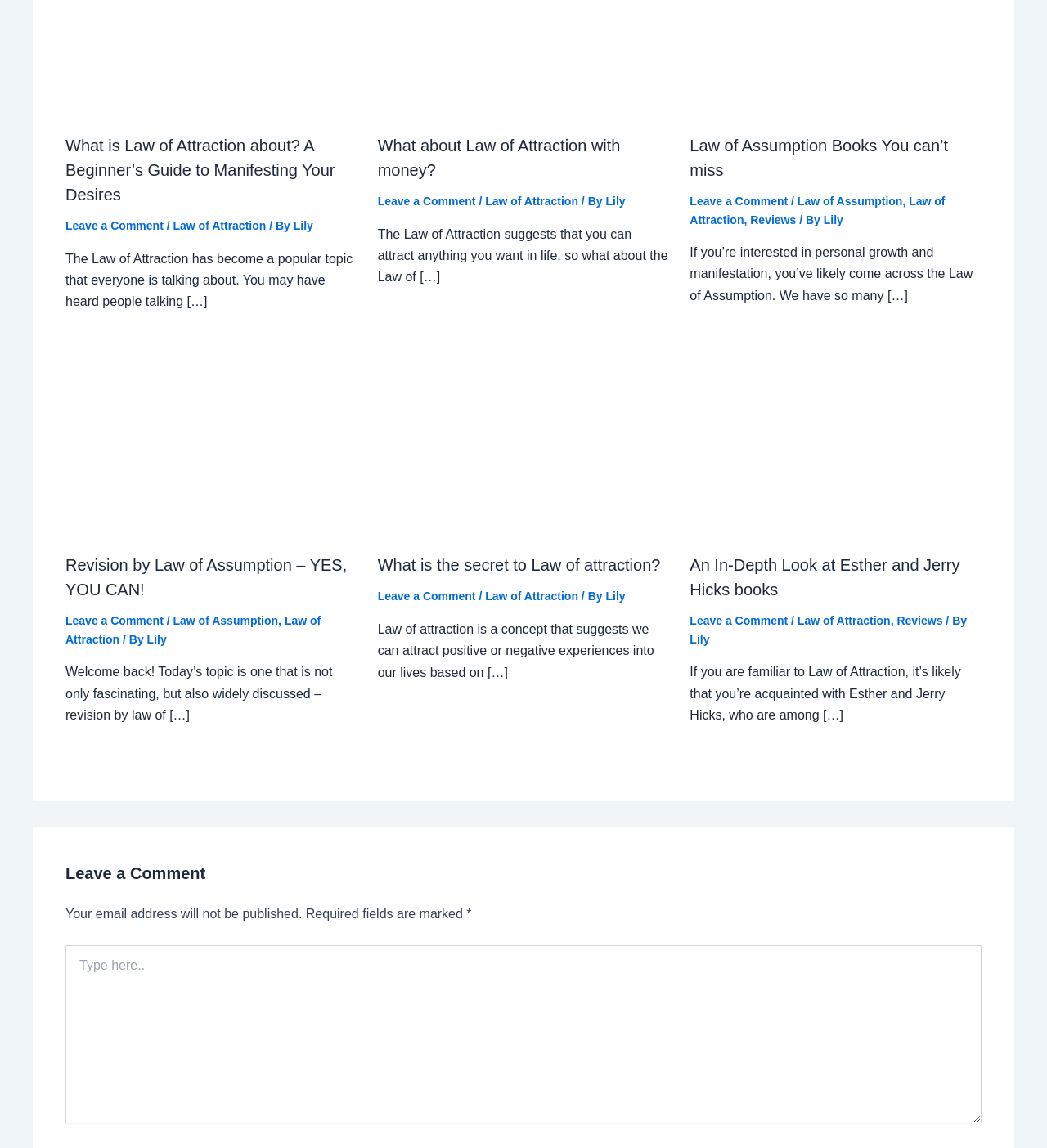Please give a succinct answer using a single word or phrase:
What is the last element on this webpage?

Type here..